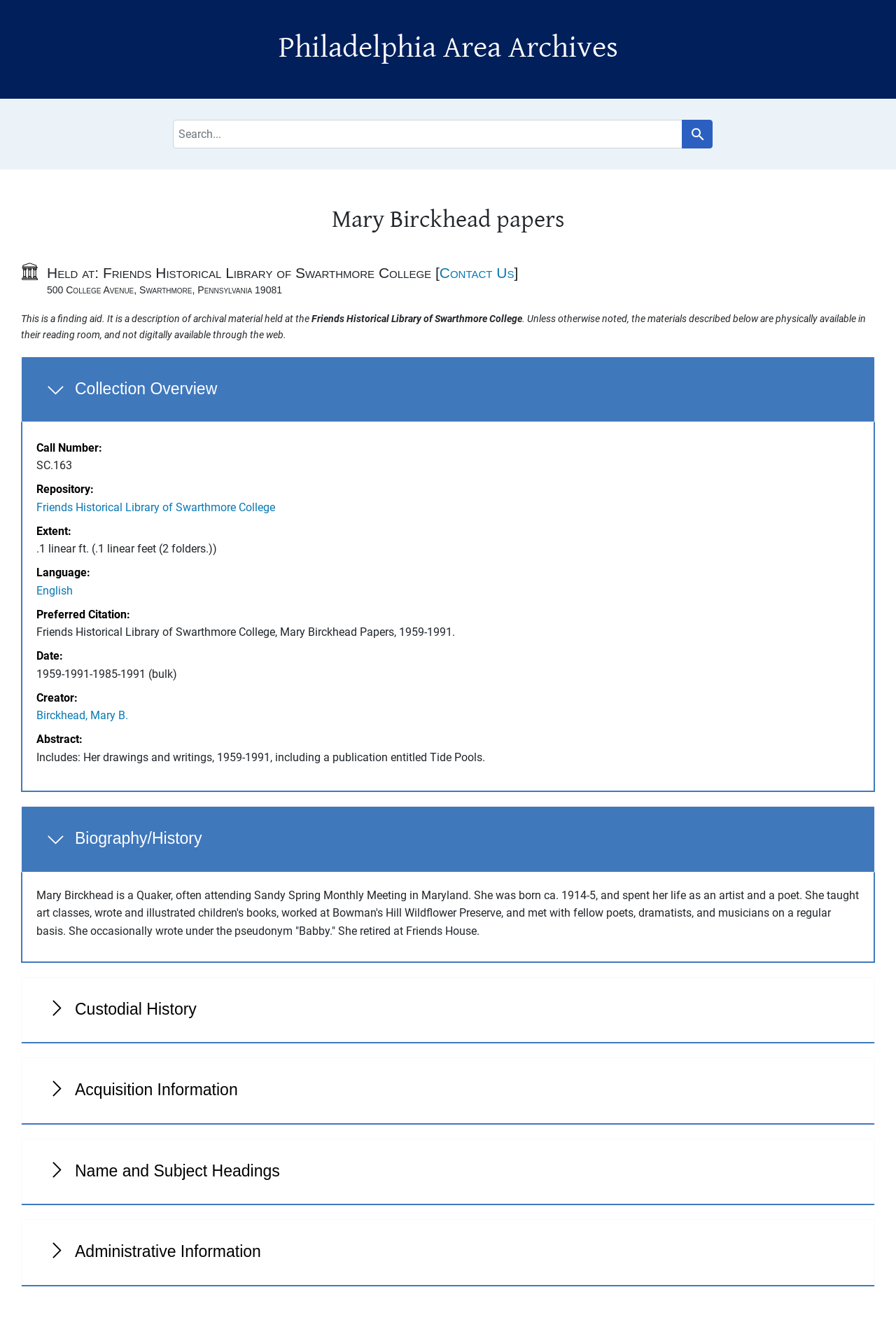Identify the bounding box coordinates for the region to click in order to carry out this instruction: "Read Biography/History". Provide the coordinates using four float numbers between 0 and 1, formatted as [left, top, right, bottom].

[0.023, 0.611, 0.977, 0.661]